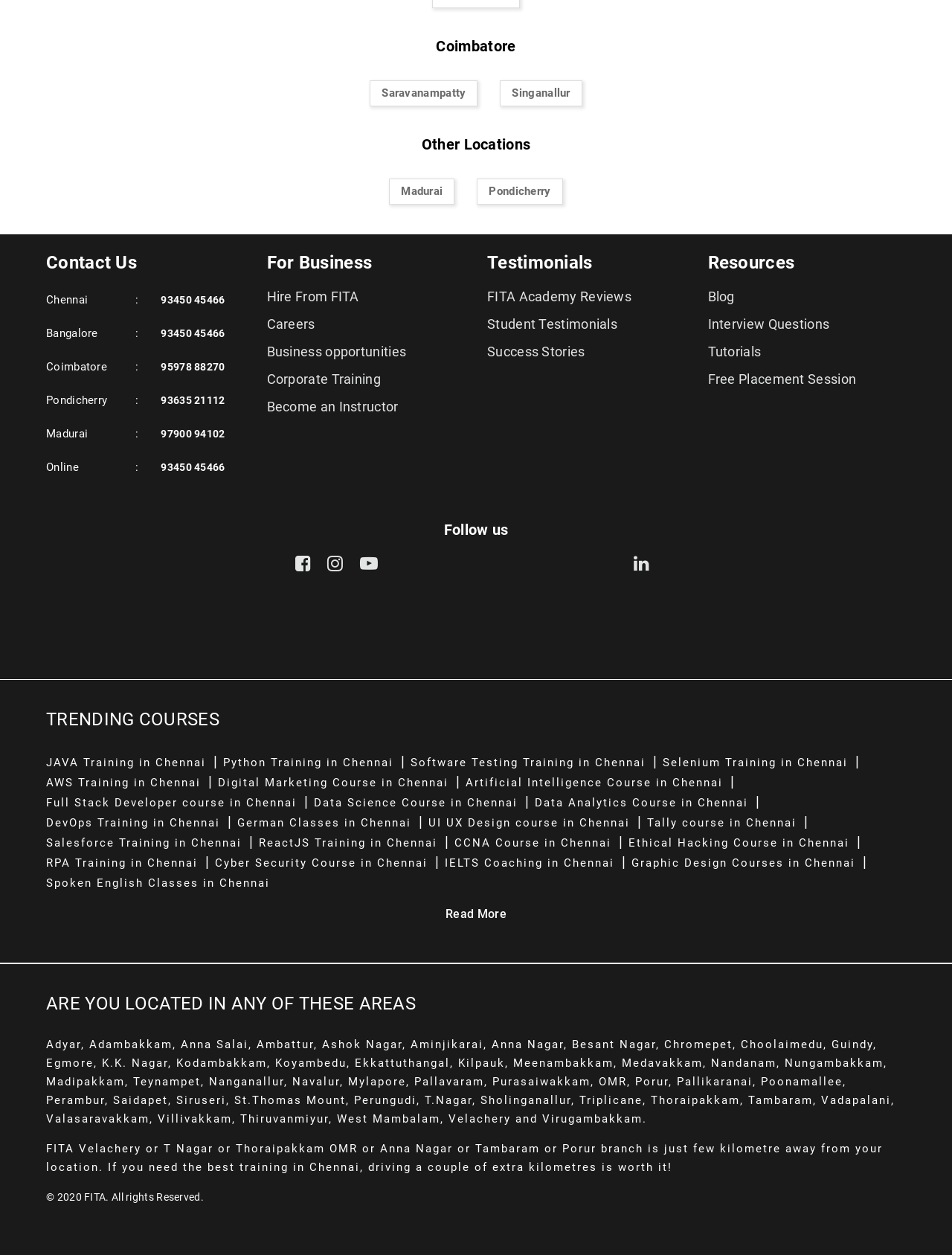Determine the bounding box coordinates for the clickable element required to fulfill the instruction: "Contact us through Chennai". Provide the coordinates as four float numbers between 0 and 1, i.e., [left, top, right, bottom].

[0.157, 0.226, 0.236, 0.253]